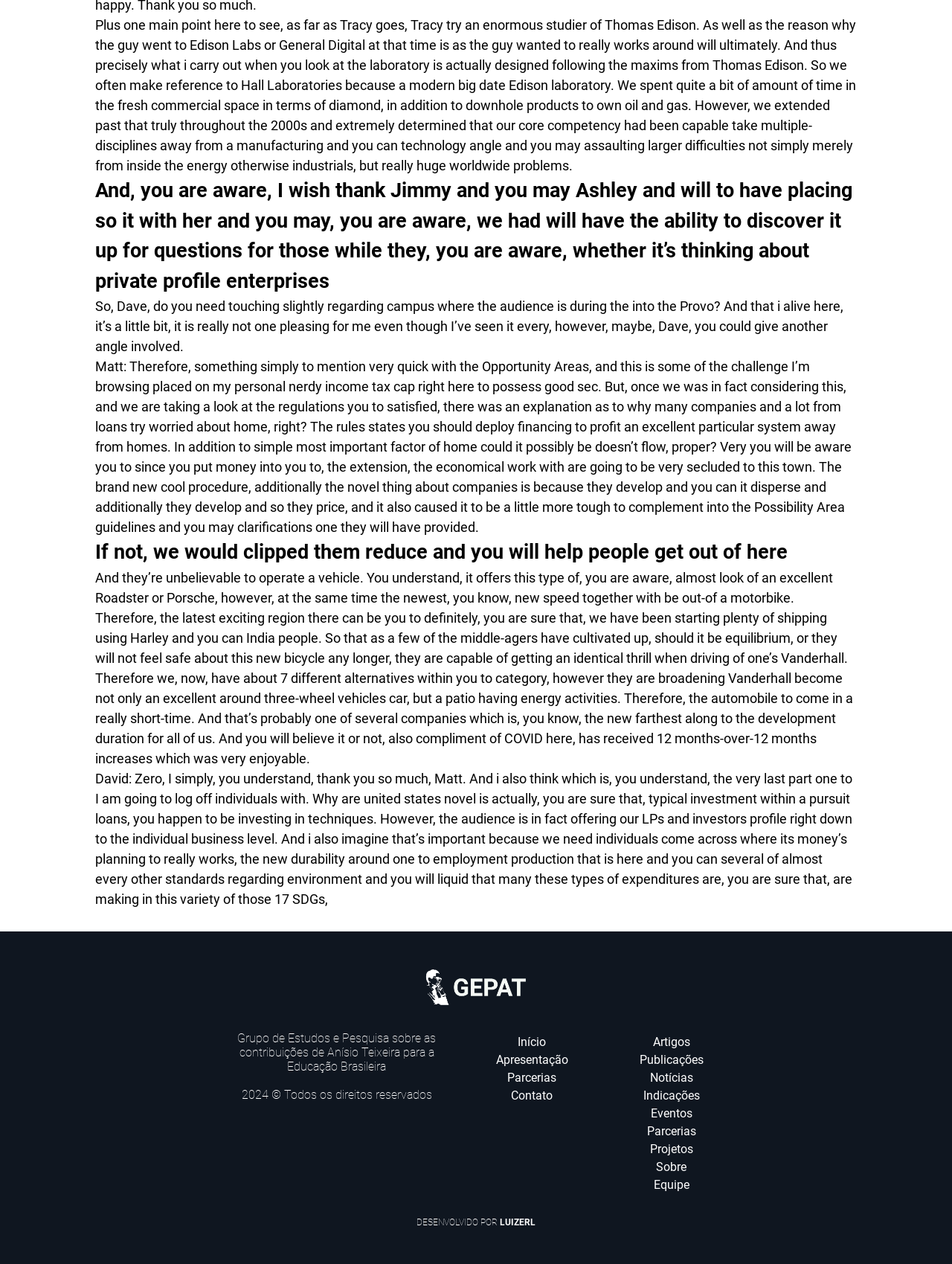Please identify the bounding box coordinates of the element on the webpage that should be clicked to follow this instruction: "Click the 'Início' link". The bounding box coordinates should be given as four float numbers between 0 and 1, formatted as [left, top, right, bottom].

[0.544, 0.818, 0.573, 0.83]